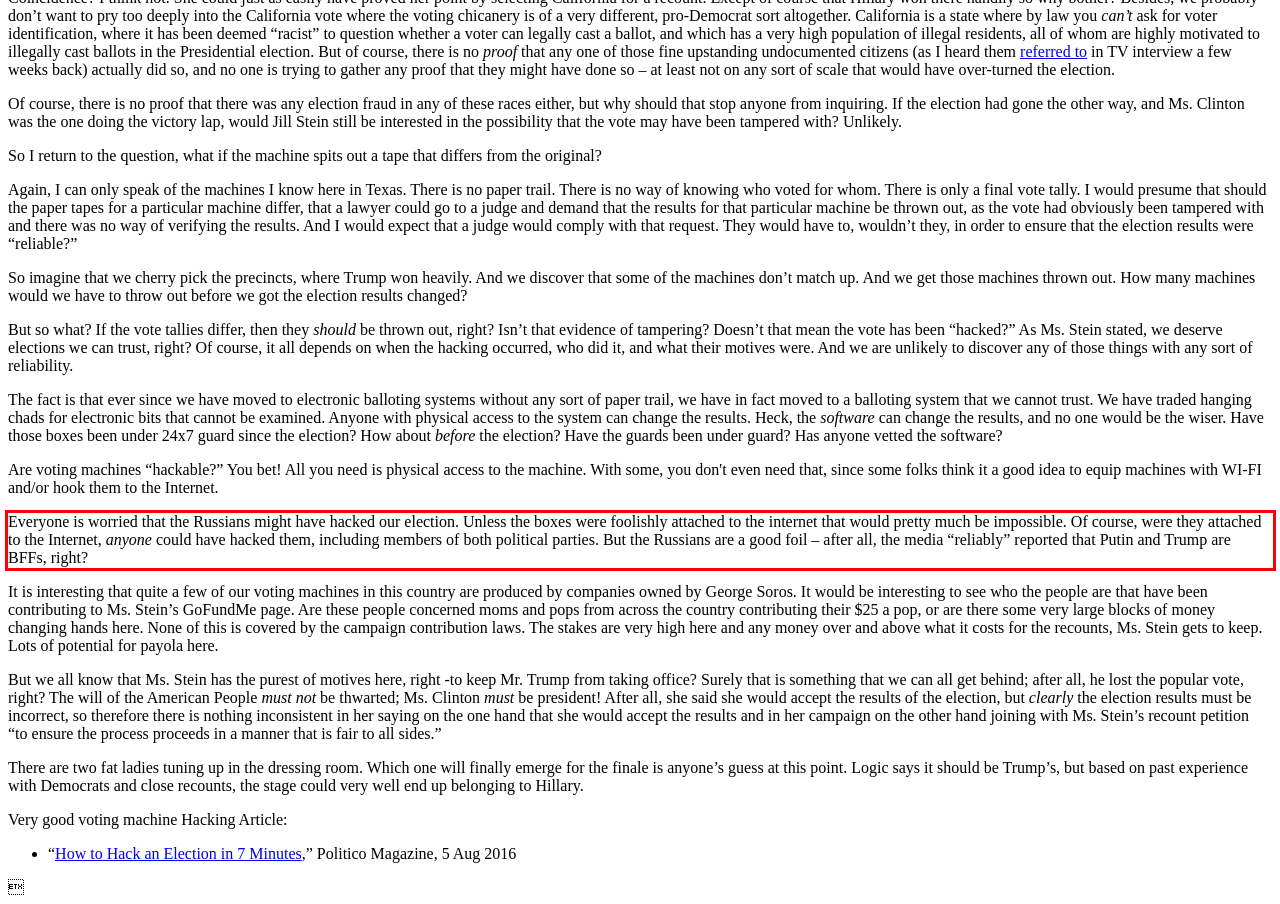You have a webpage screenshot with a red rectangle surrounding a UI element. Extract the text content from within this red bounding box.

Everyone is worried that the Russians might have hacked our election. Unless the boxes were foolishly attached to the internet that would pretty much be impossible. Of course, were they attached to the Internet, anyone could have hacked them, including members of both political parties. But the Russians are a good foil – after all, the media “reliably” reported that Putin and Trump are BFFs, right?